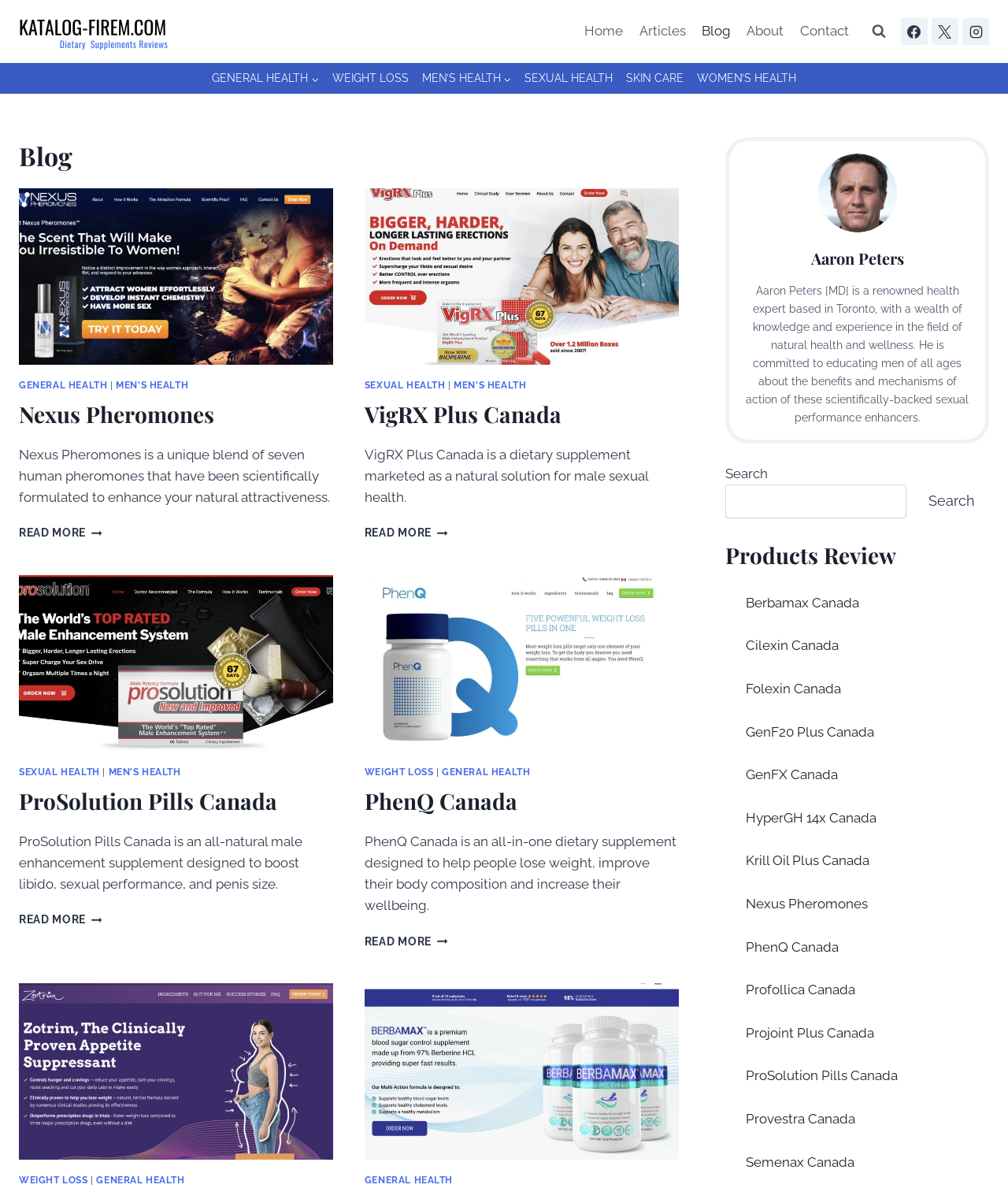Respond with a single word or phrase to the following question:
How many social media links are on this webpage?

3